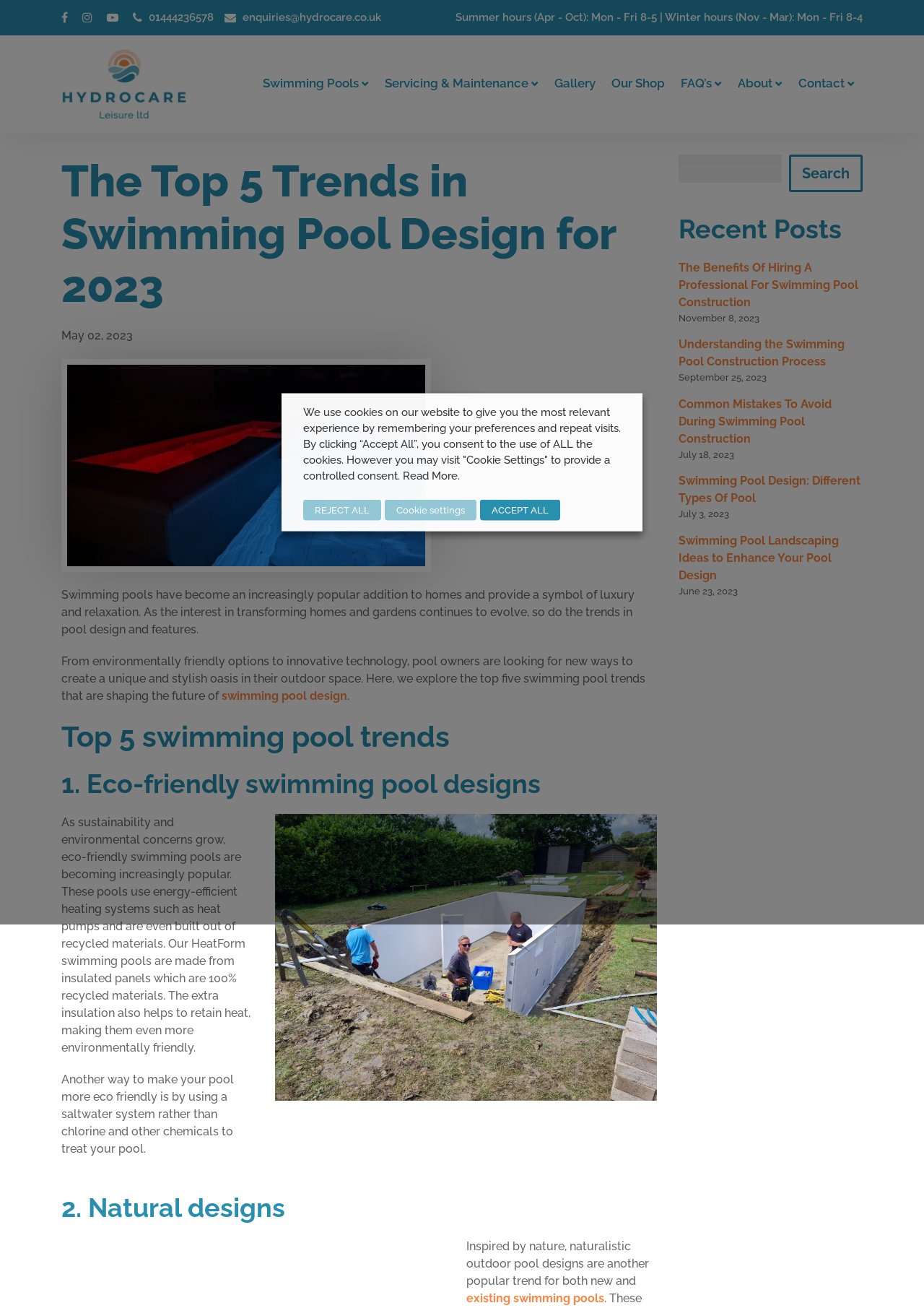Extract the primary header of the webpage and generate its text.

The Top 5 Trends in Swimming Pool Design for 2023